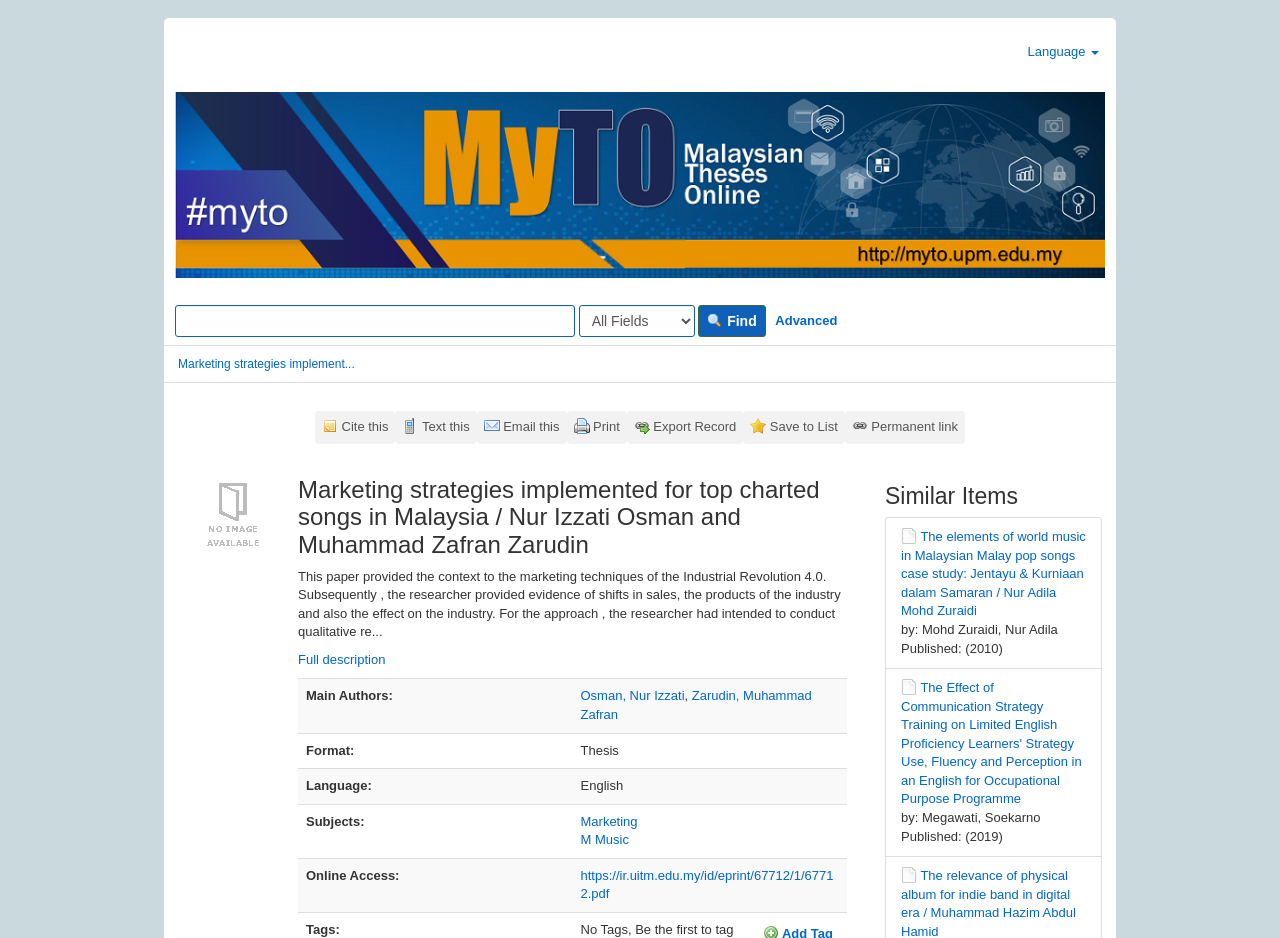Please identify the bounding box coordinates of where to click in order to follow the instruction: "View the full description of the paper".

[0.233, 0.695, 0.301, 0.711]